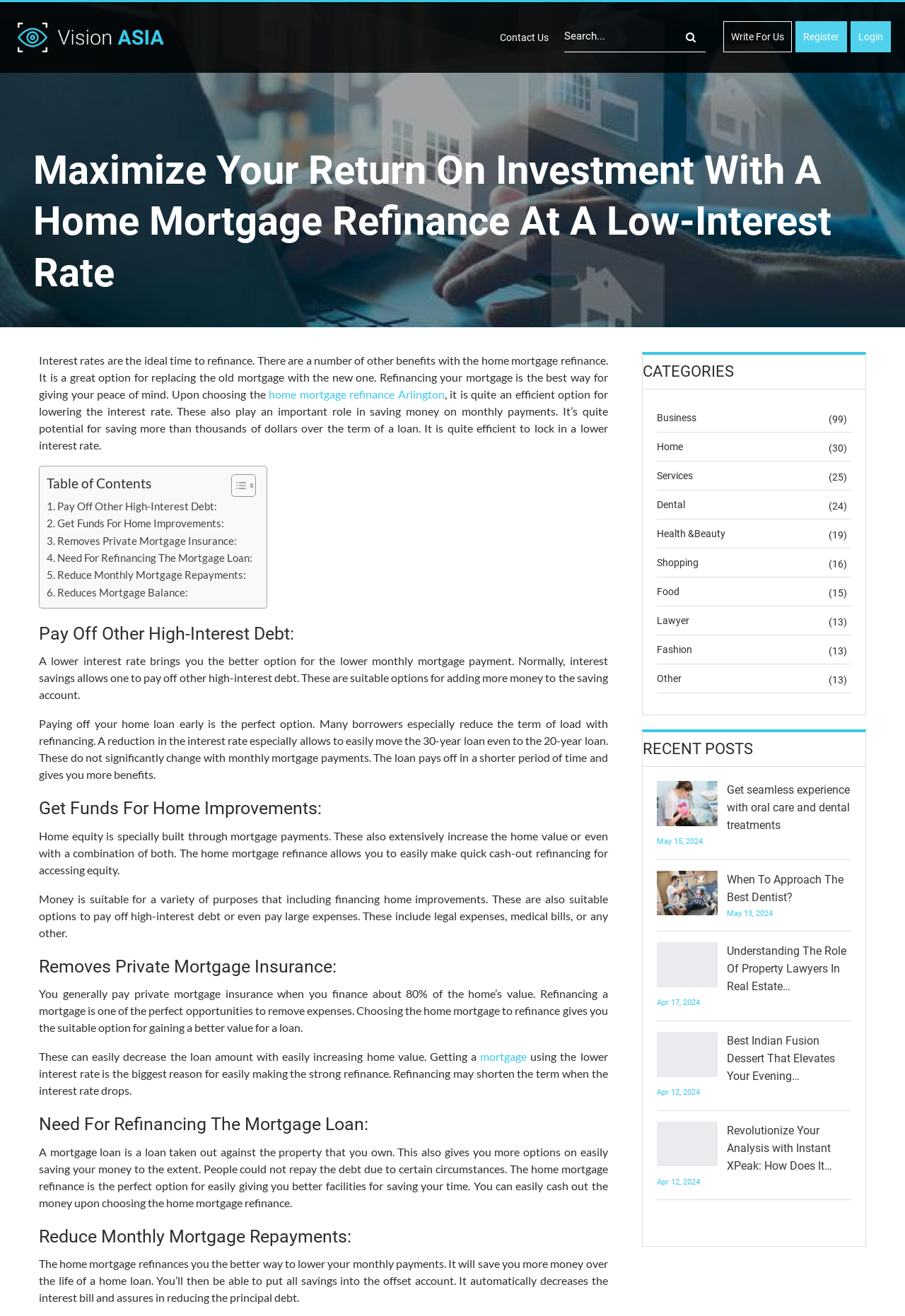Select the bounding box coordinates of the element I need to click to carry out the following instruction: "Register".

[0.879, 0.016, 0.936, 0.04]